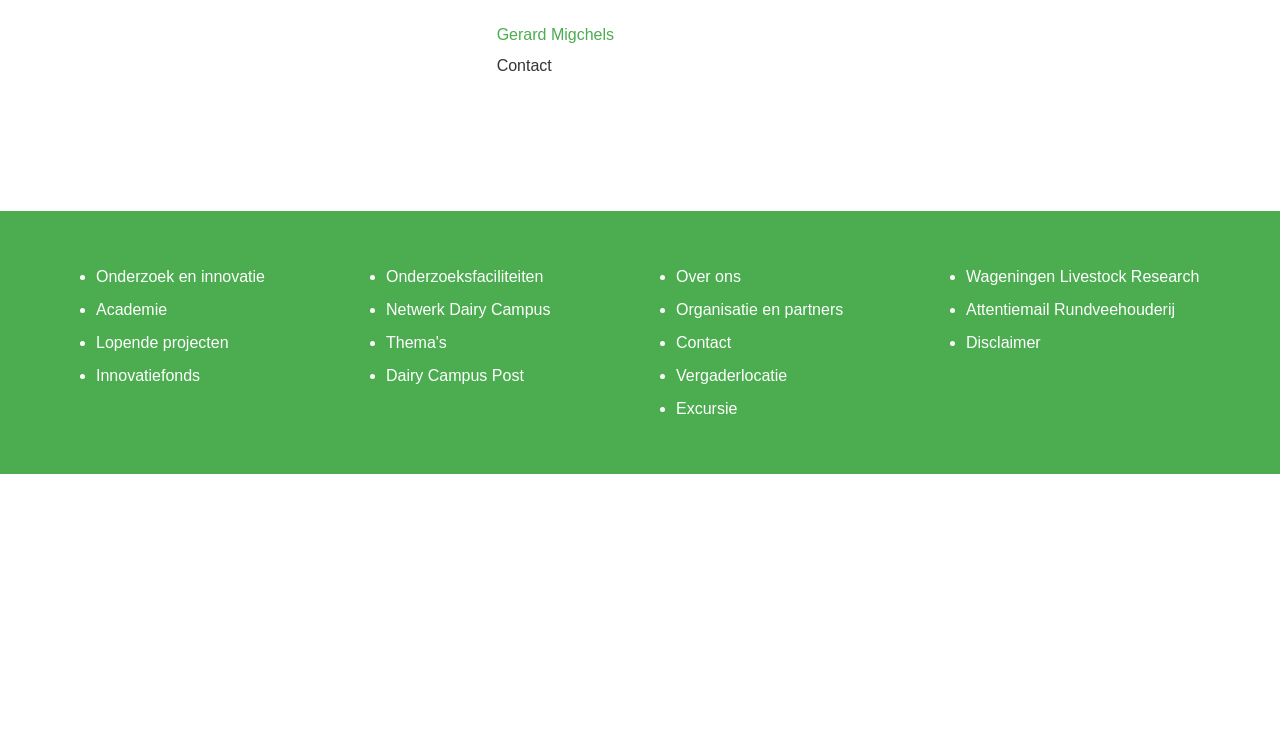Please identify the bounding box coordinates of the element's region that should be clicked to execute the following instruction: "explore the topic 'Beauty'". The bounding box coordinates must be four float numbers between 0 and 1, i.e., [left, top, right, bottom].

None